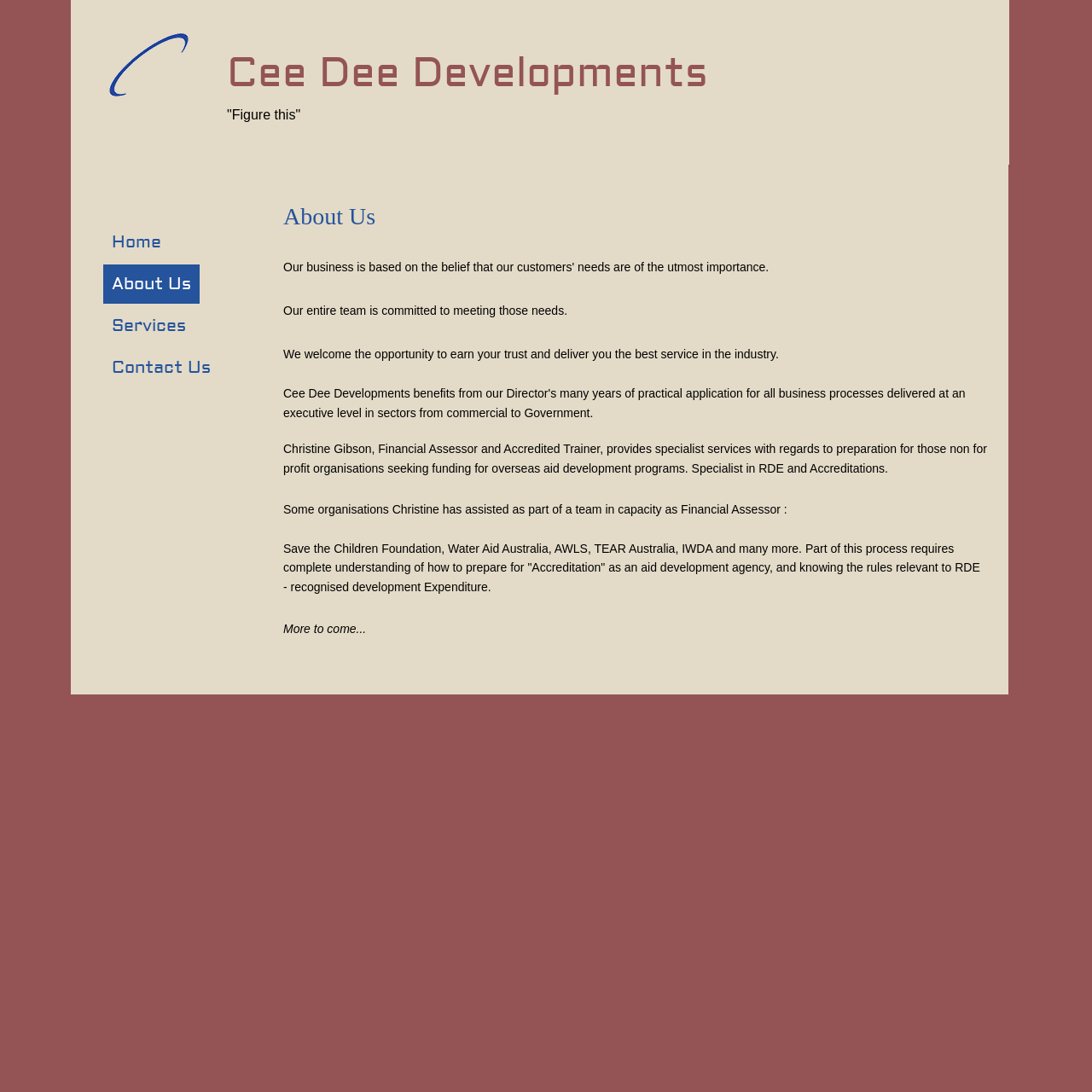For the following element description, predict the bounding box coordinates in the format (top-left x, top-left y, bottom-right x, bottom-right y). All values should be floating point numbers between 0 and 1. Description: Contact Us

[0.095, 0.319, 0.201, 0.355]